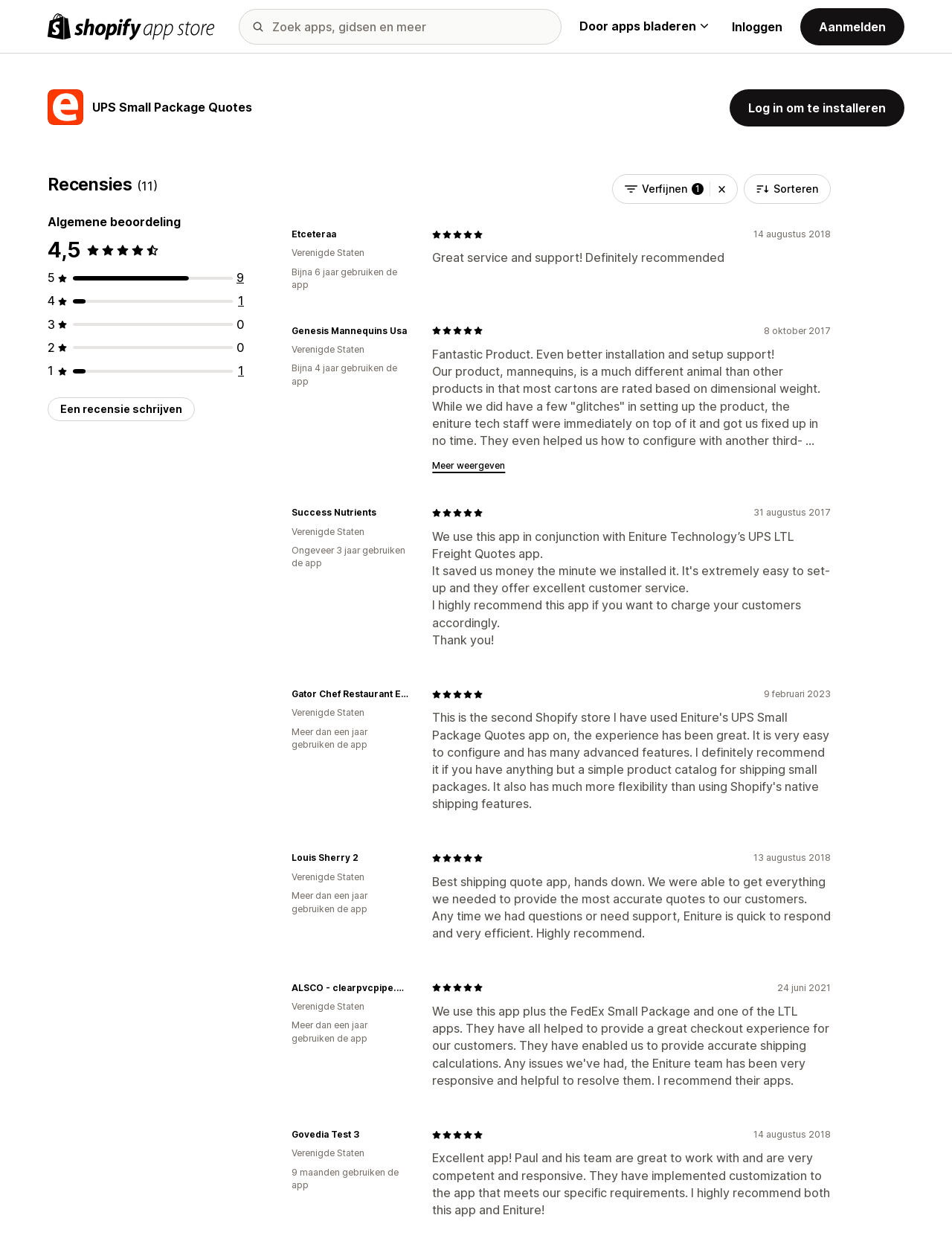Determine the bounding box coordinates of the area to click in order to meet this instruction: "Sort reviews".

[0.782, 0.139, 0.873, 0.163]